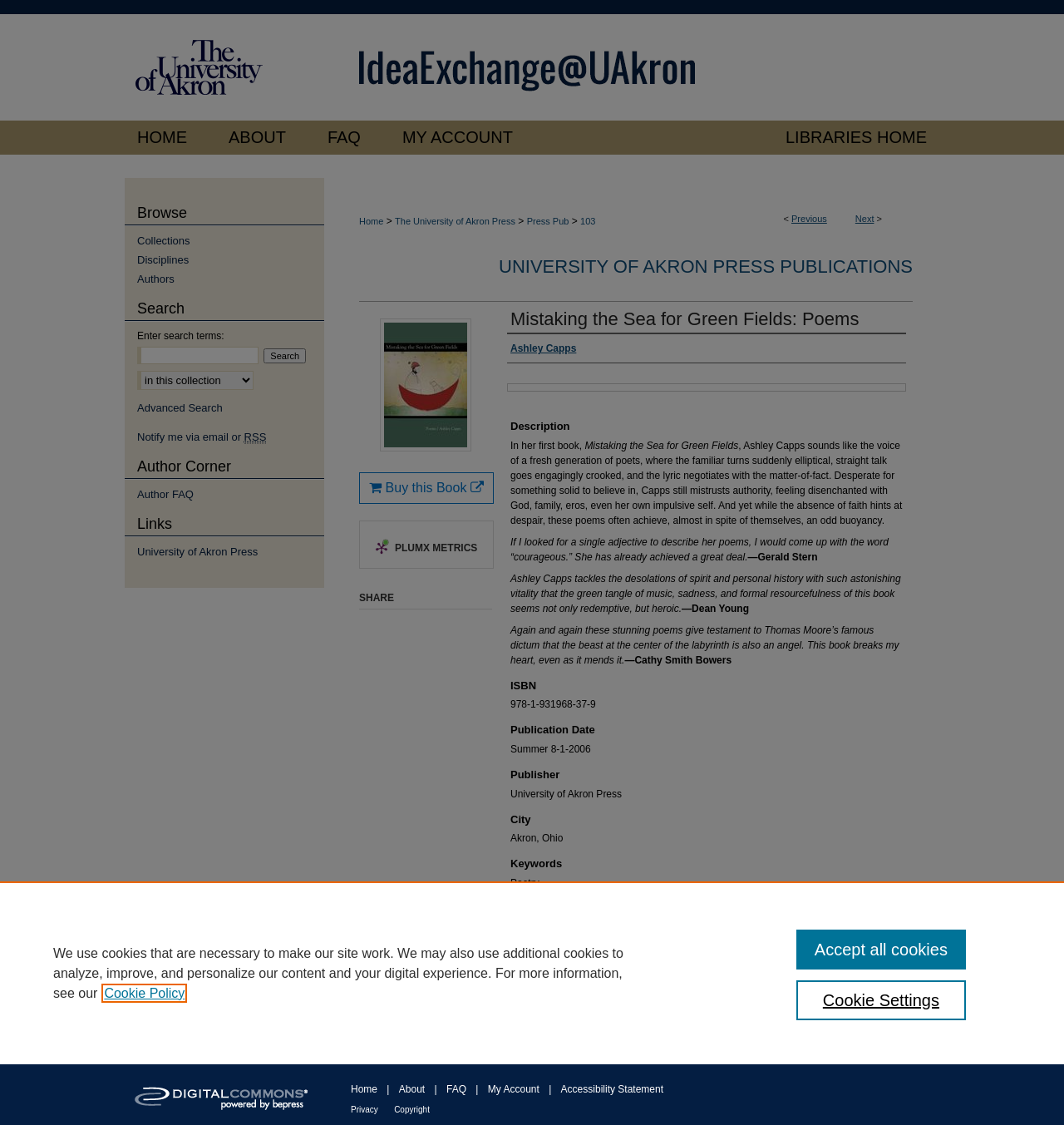Please identify the bounding box coordinates for the region that you need to click to follow this instruction: "Buy this book".

[0.338, 0.42, 0.464, 0.448]